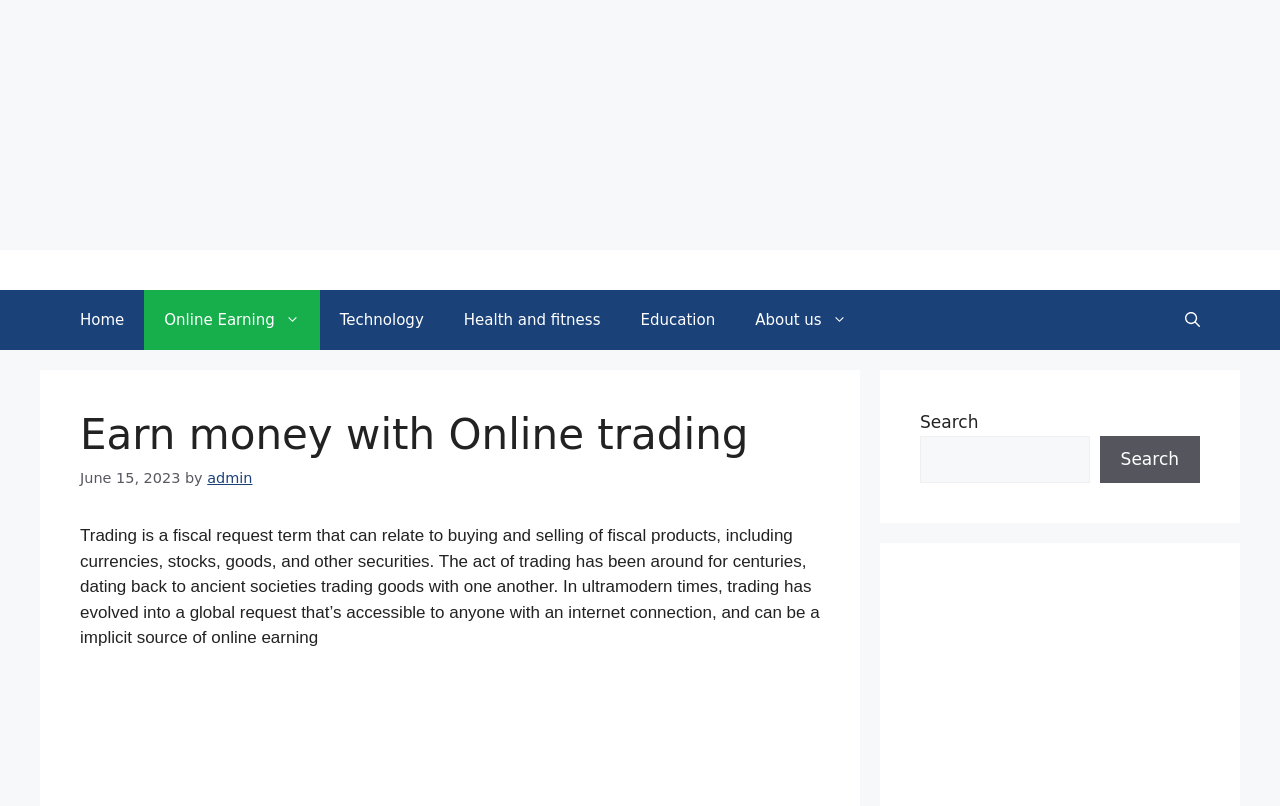Bounding box coordinates should be in the format (top-left x, top-left y, bottom-right x, bottom-right y) and all values should be floating point numbers between 0 and 1. Determine the bounding box coordinate for the UI element described as: aria-label="Open search"

[0.91, 0.36, 0.953, 0.434]